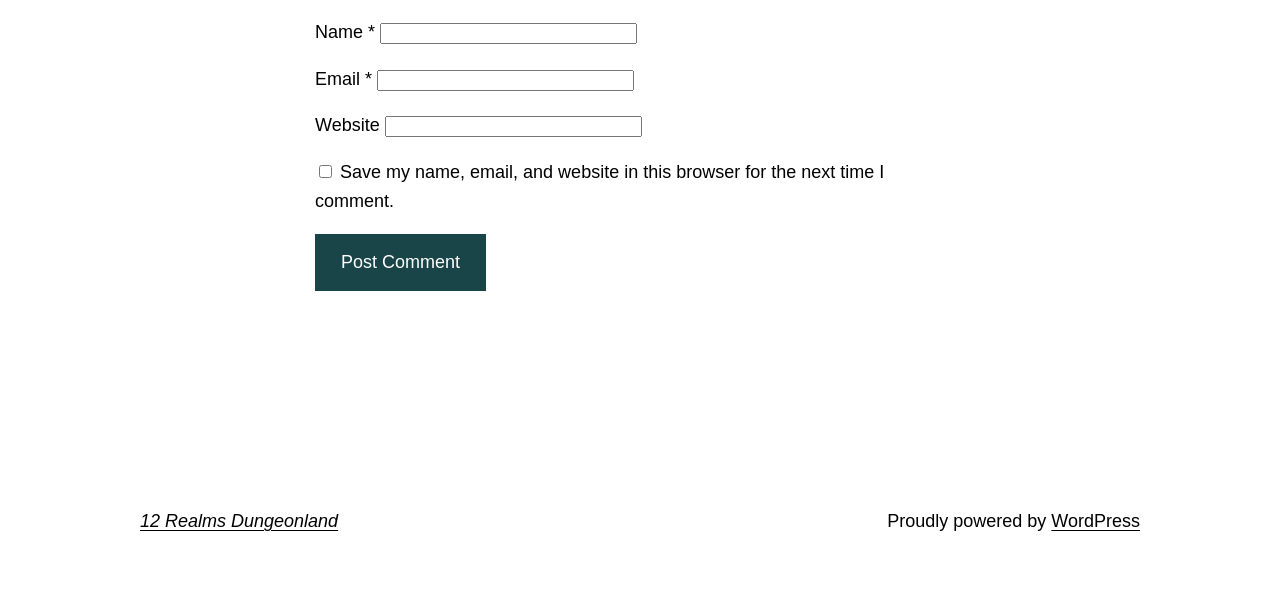What is the button used for? Please answer the question using a single word or phrase based on the image.

Post a comment